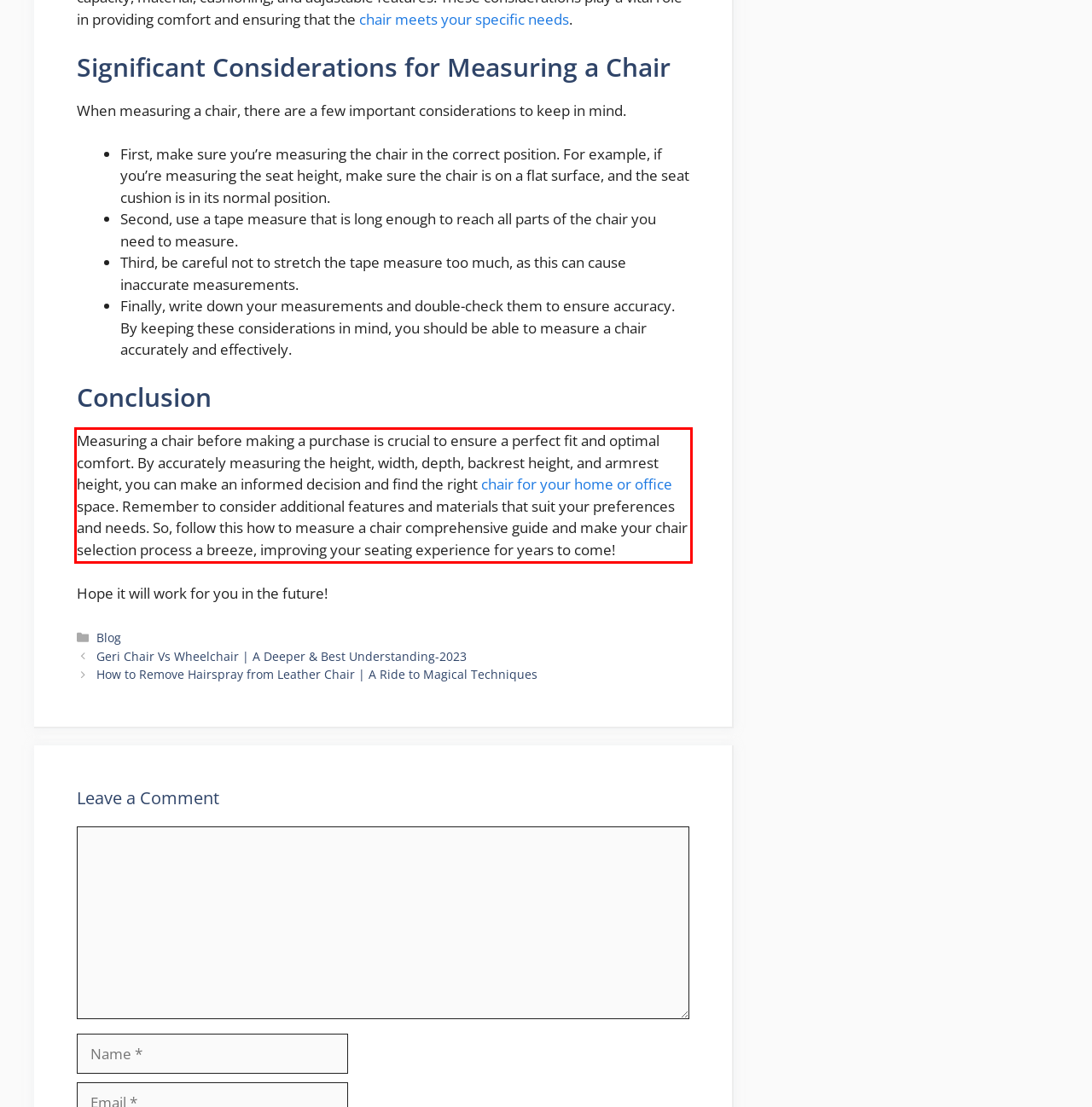Your task is to recognize and extract the text content from the UI element enclosed in the red bounding box on the webpage screenshot.

Measuring a chair before making a purchase is crucial to ensure a perfect fit and optimal comfort. By accurately measuring the height, width, depth, backrest height, and armrest height, you can make an informed decision and find the right chair for your home or office space. Remember to consider additional features and materials that suit your preferences and needs. So, follow this how to measure a chair comprehensive guide and make your chair selection process a breeze, improving your seating experience for years to come!